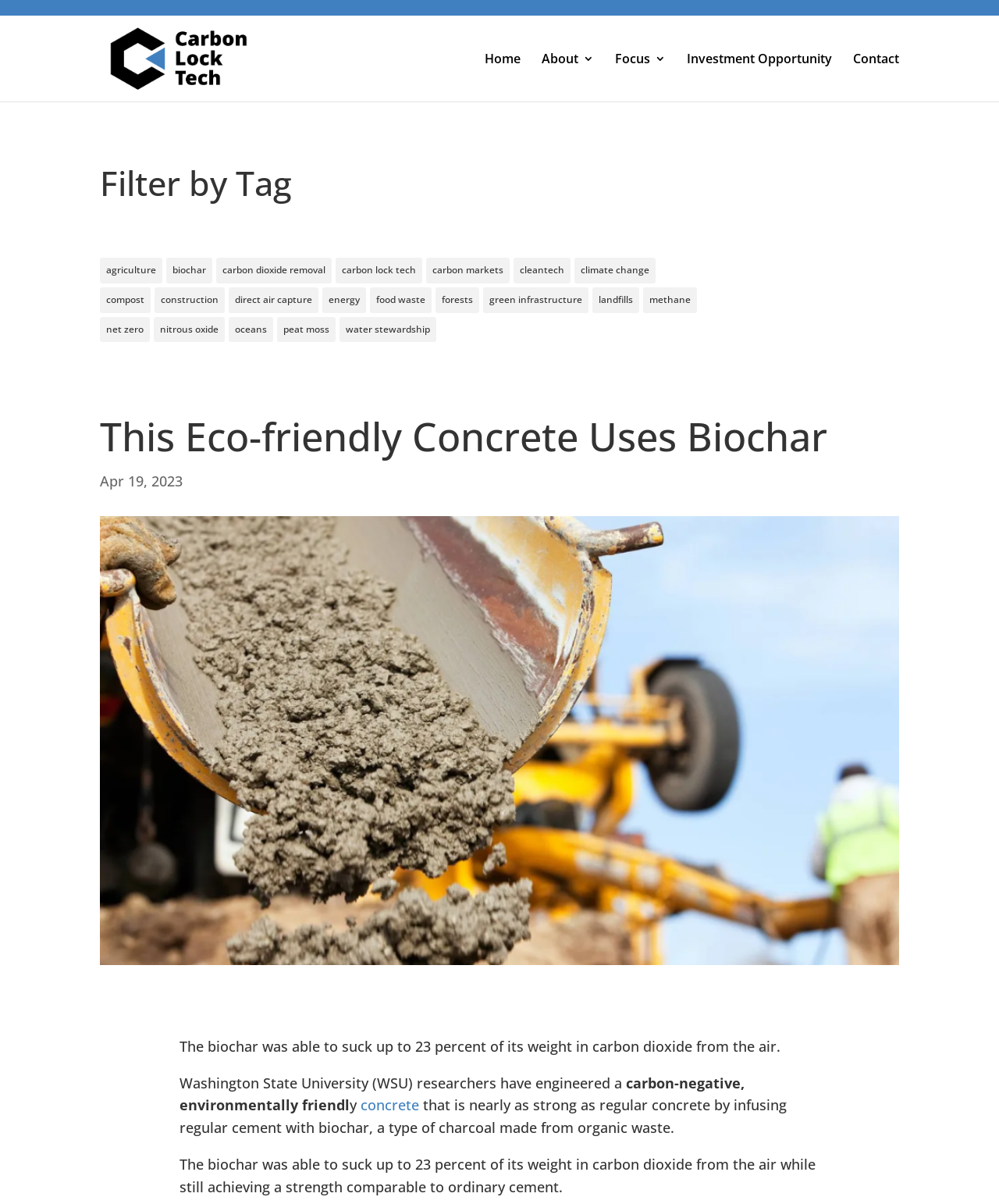Determine the bounding box coordinates for the region that must be clicked to execute the following instruction: "Go to the 'Home' page".

[0.485, 0.044, 0.521, 0.084]